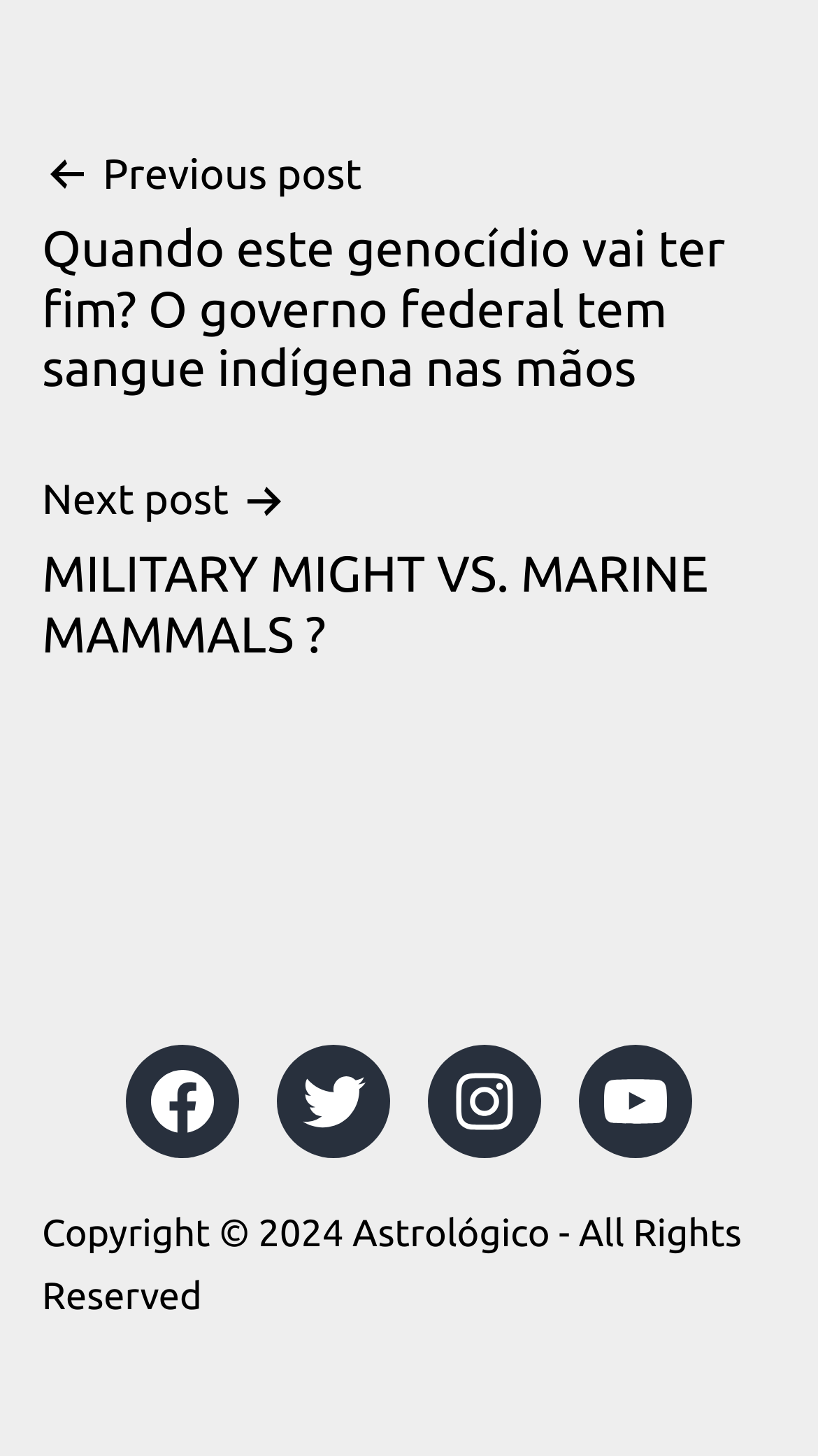Use a single word or phrase to respond to the question:
What is the content of the previous post link?

Quando este genocídio vai ter fim?